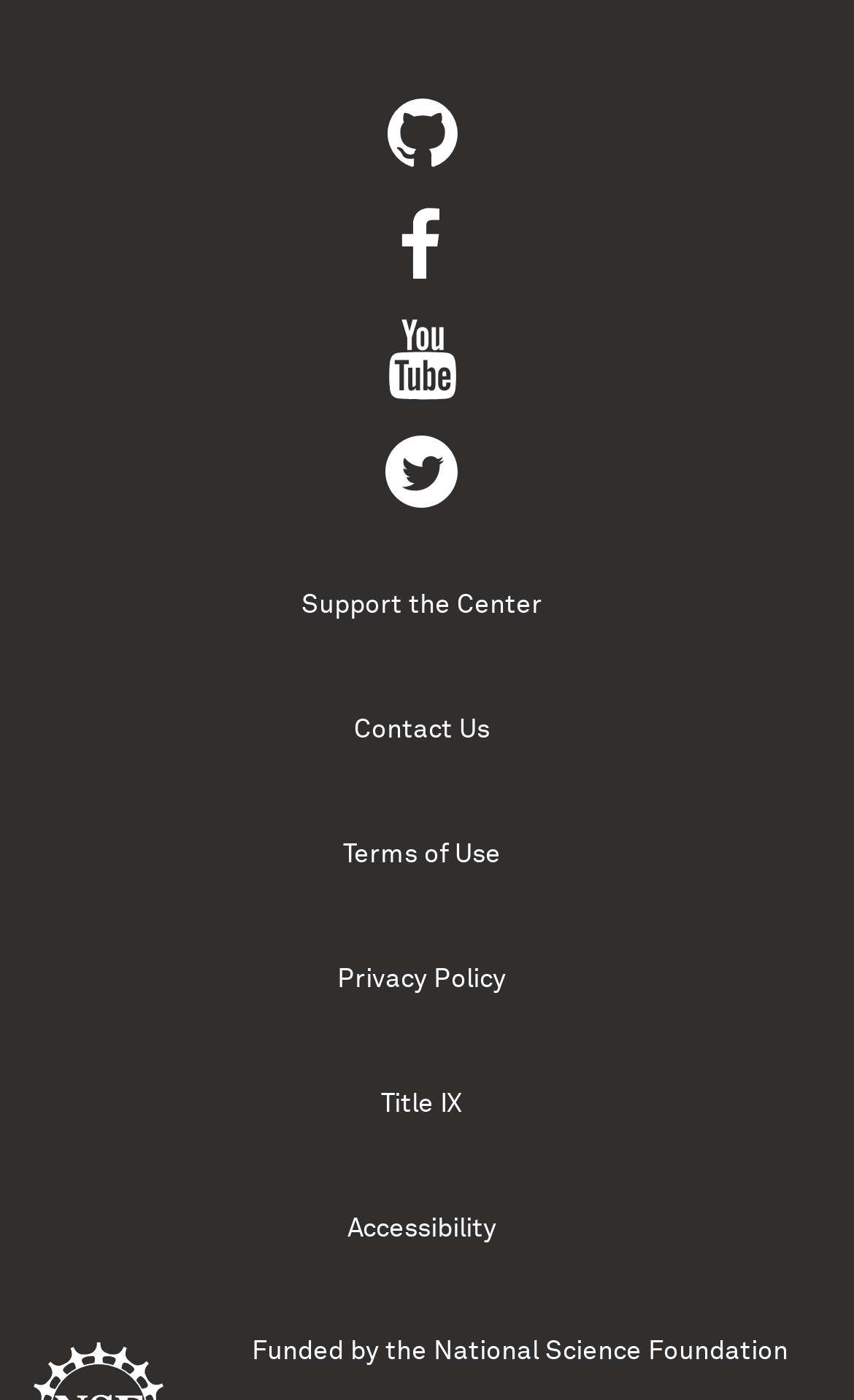How many links are in the top section?
Respond to the question with a single word or phrase according to the image.

4